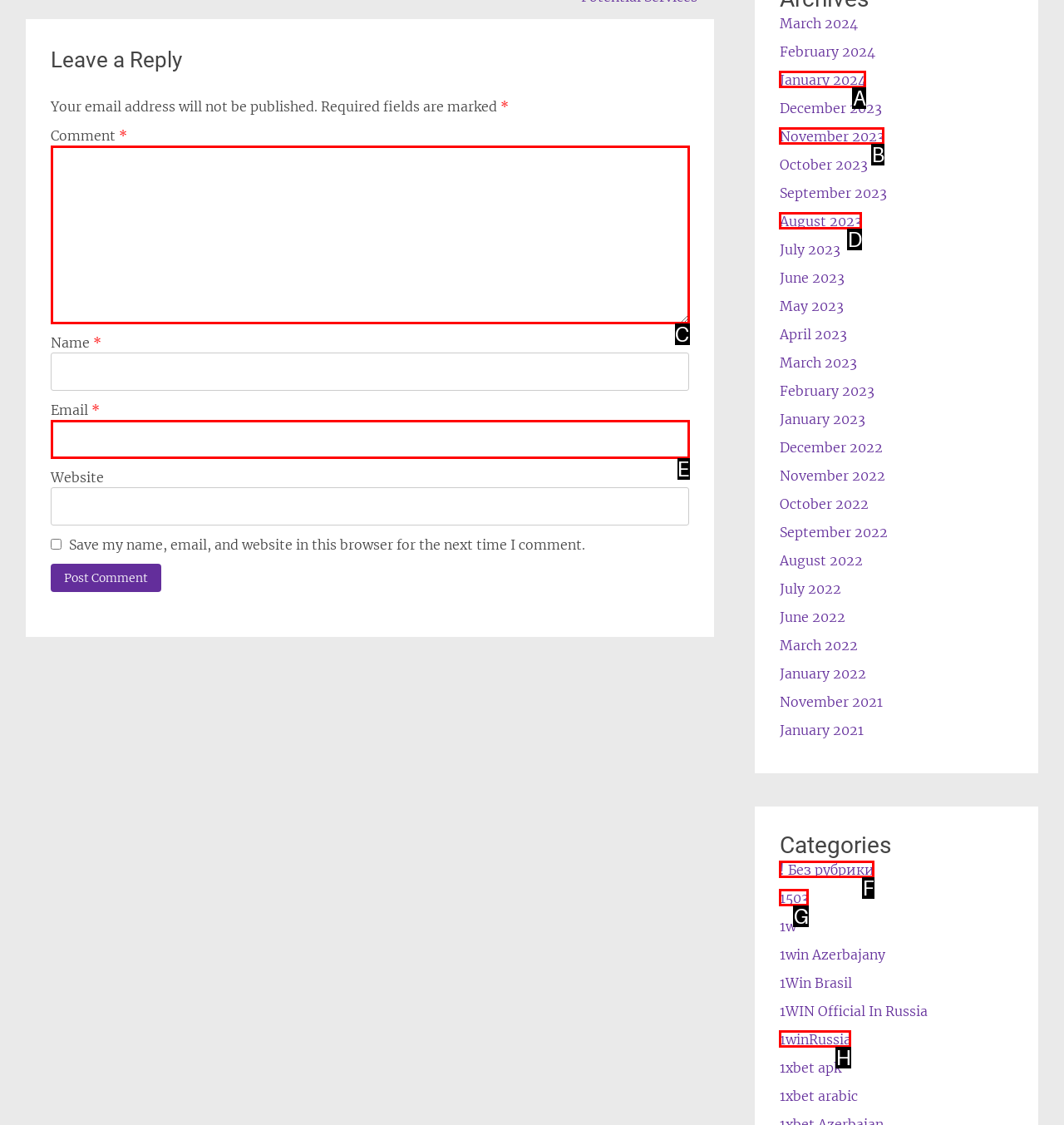Pick the option that best fits the description: 1winRussia. Reply with the letter of the matching option directly.

H